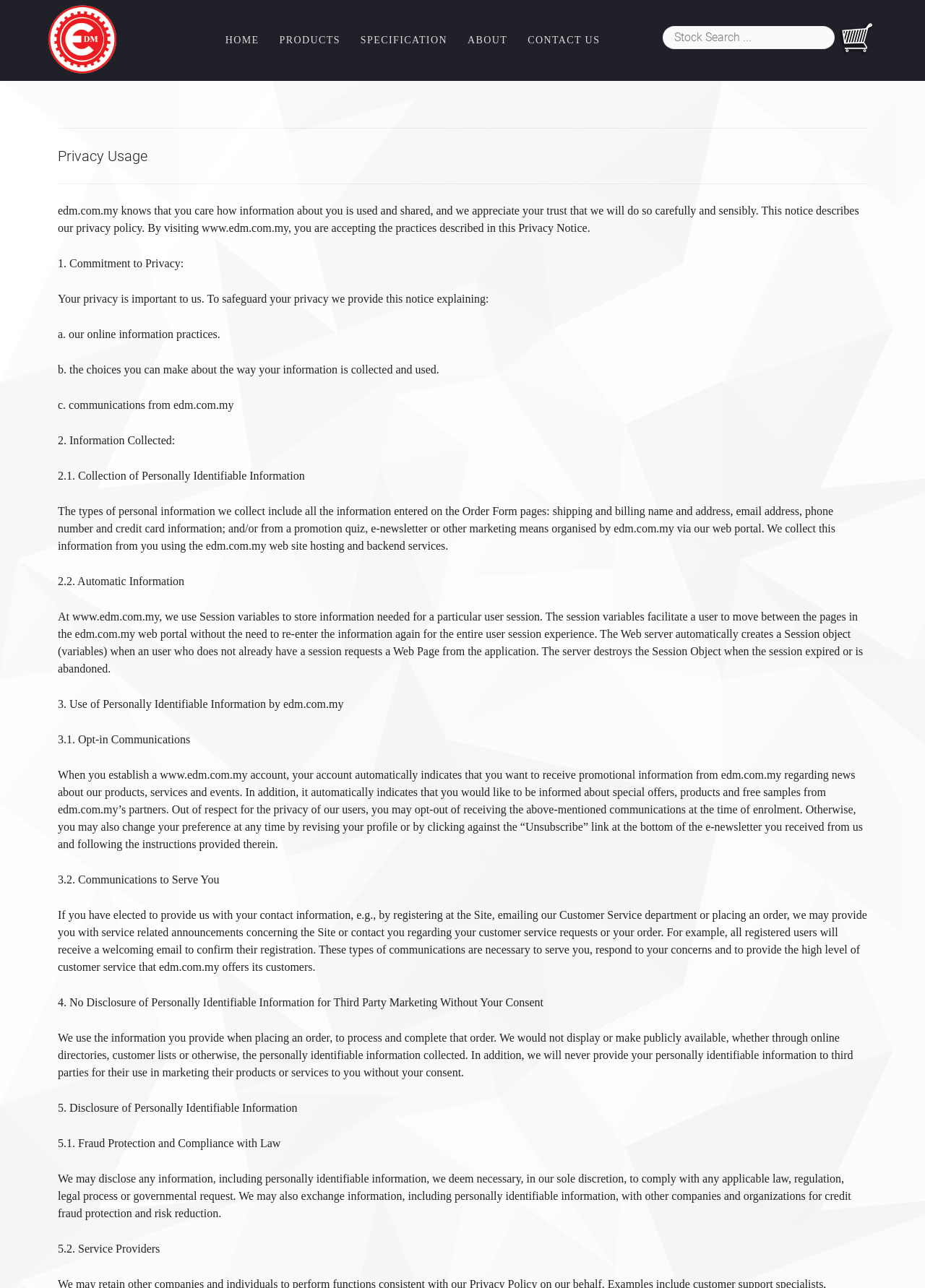What is the name of the company?
Please craft a detailed and exhaustive response to the question.

The logo at the top left corner of the webpage has the text 'EDM' which indicates that the company name is EDM.